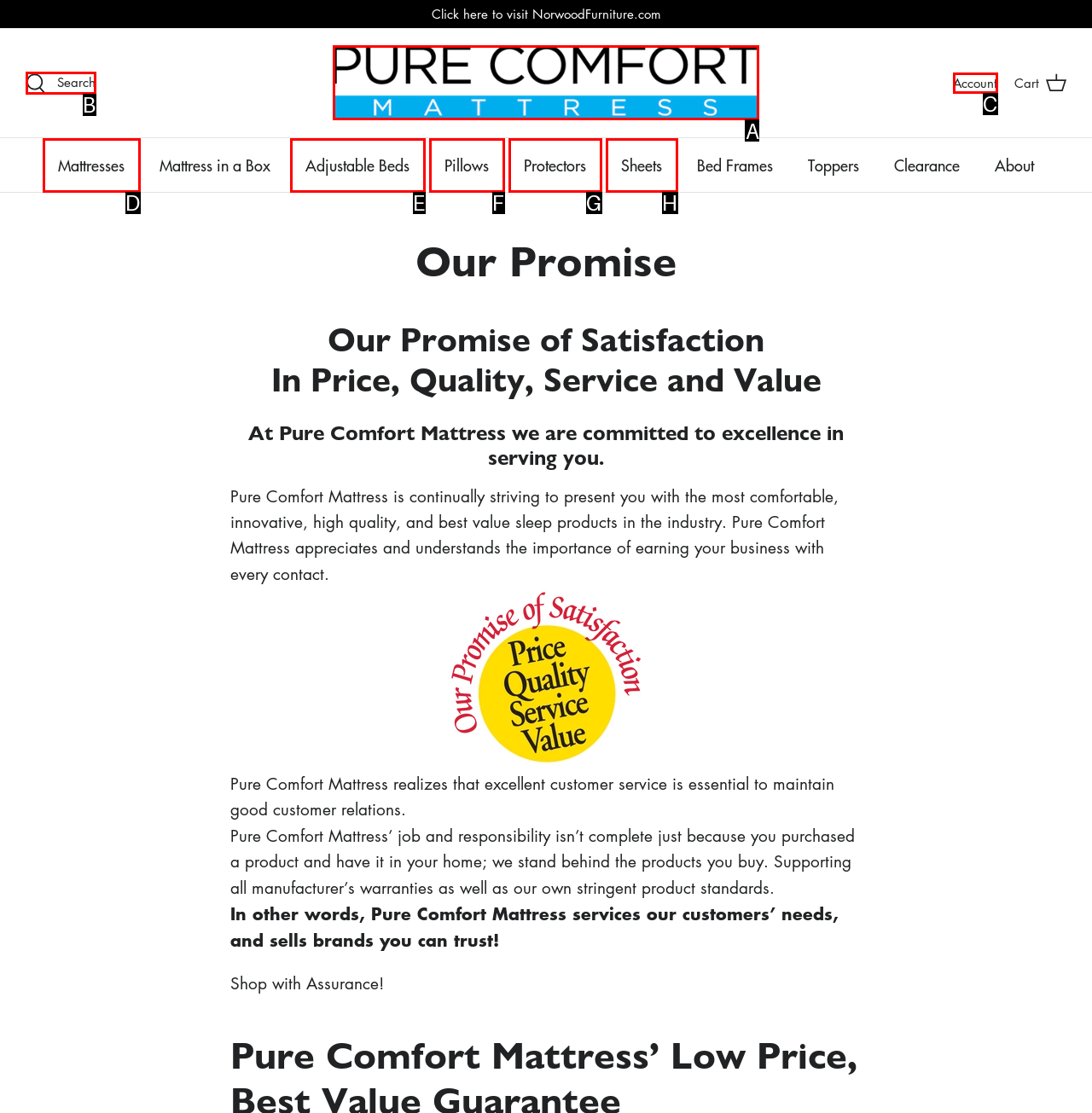Determine the HTML element to be clicked to complete the task: Click on the 'Pure Comfort' link. Answer by giving the letter of the selected option.

A